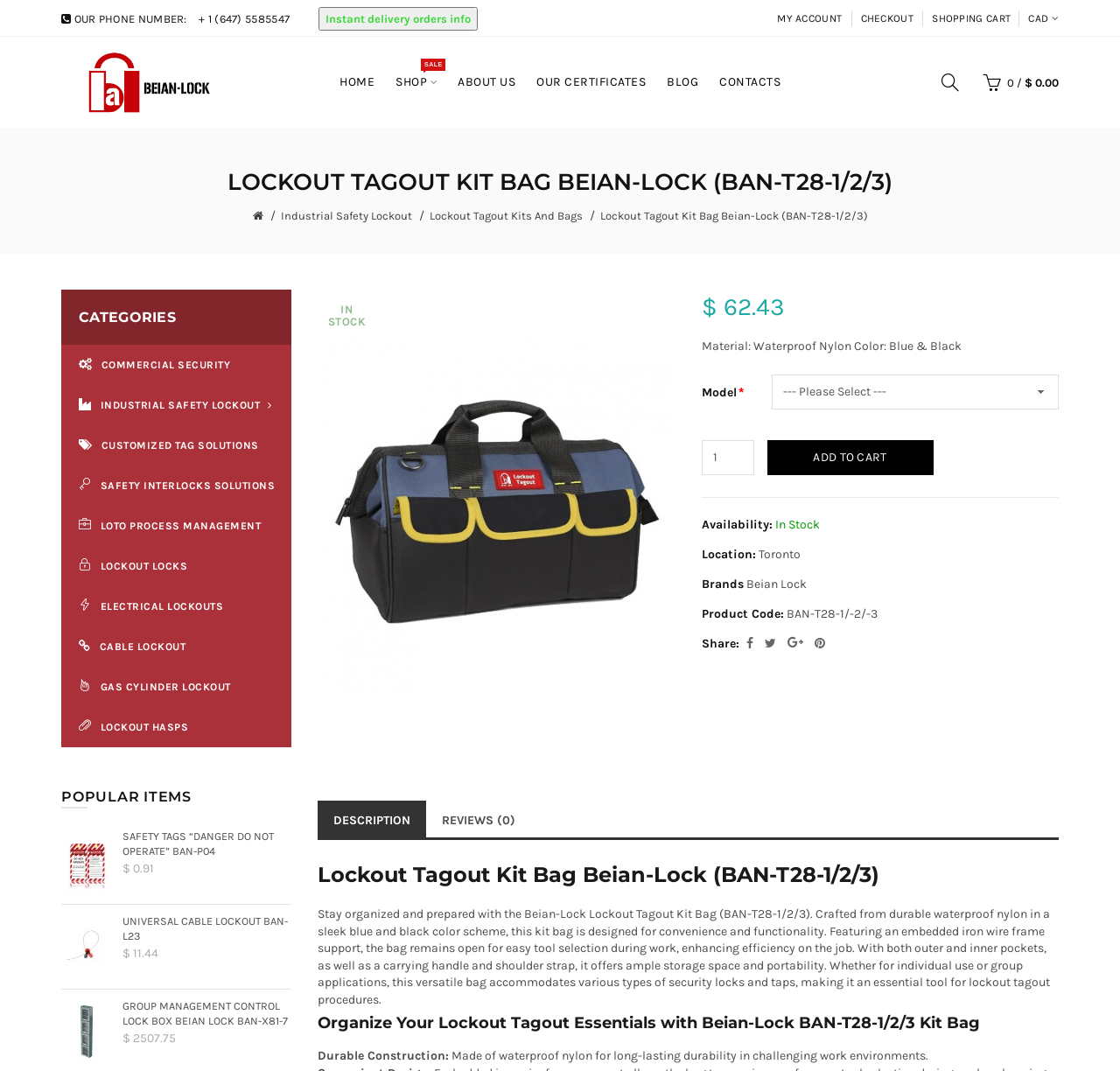Please identify the coordinates of the bounding box for the clickable region that will accomplish this instruction: "Add the product to the shopping cart".

[0.685, 0.411, 0.833, 0.443]